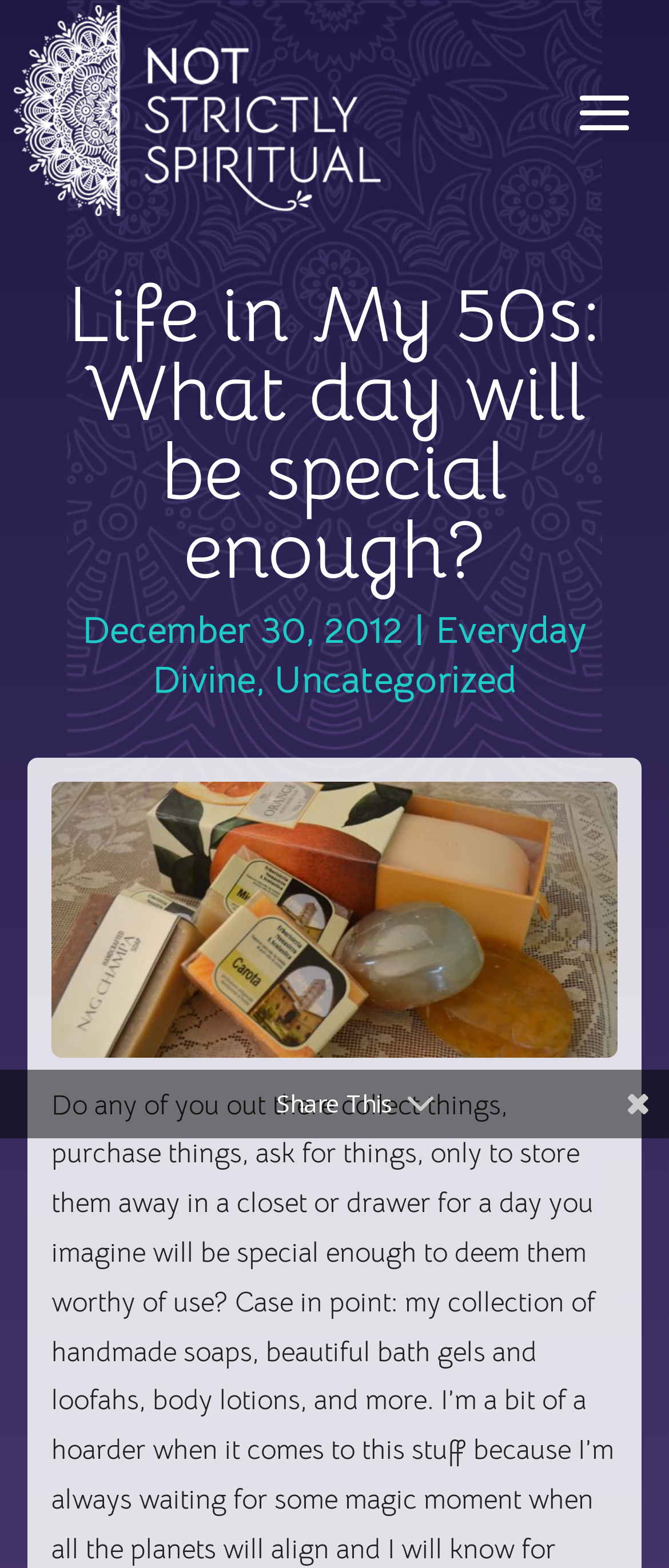What is the logo of the website?
Based on the image, respond with a single word or phrase.

Not Strictly Spiritual logo